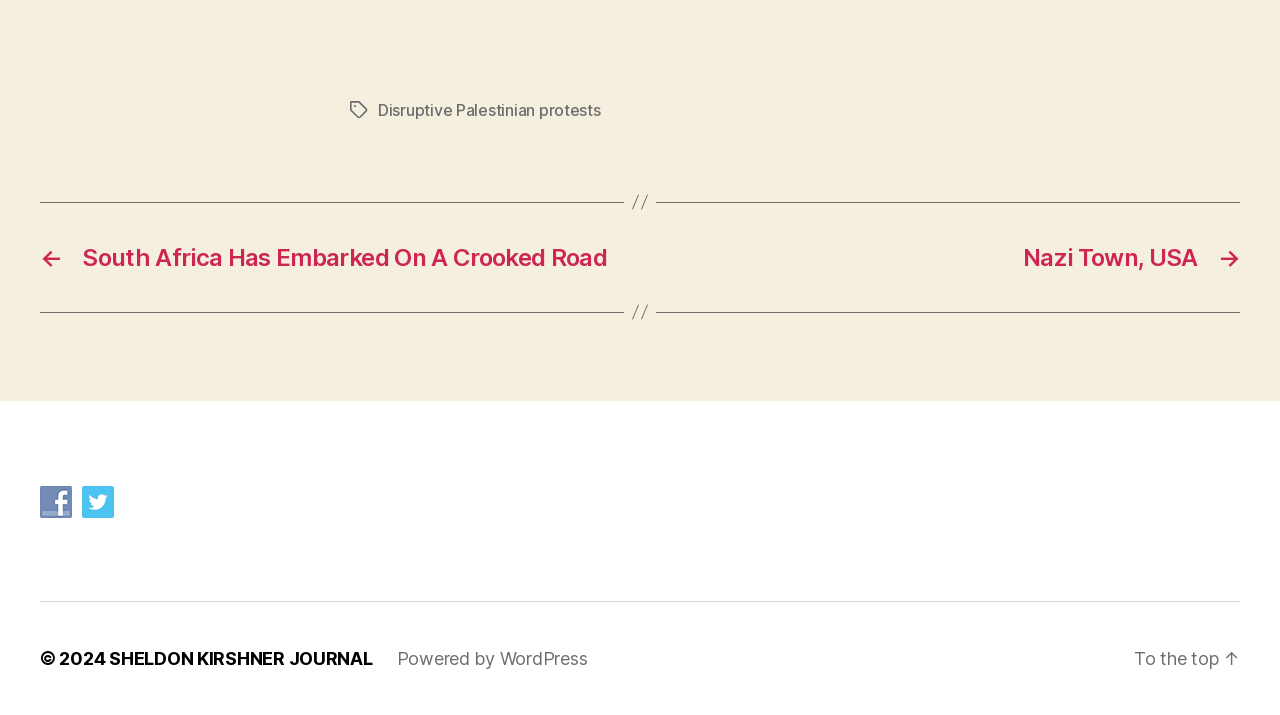Determine the bounding box coordinates of the section I need to click to execute the following instruction: "Click on the 'Facebook' link". Provide the coordinates as four float numbers between 0 and 1, i.e., [left, top, right, bottom].

[0.031, 0.684, 0.064, 0.719]